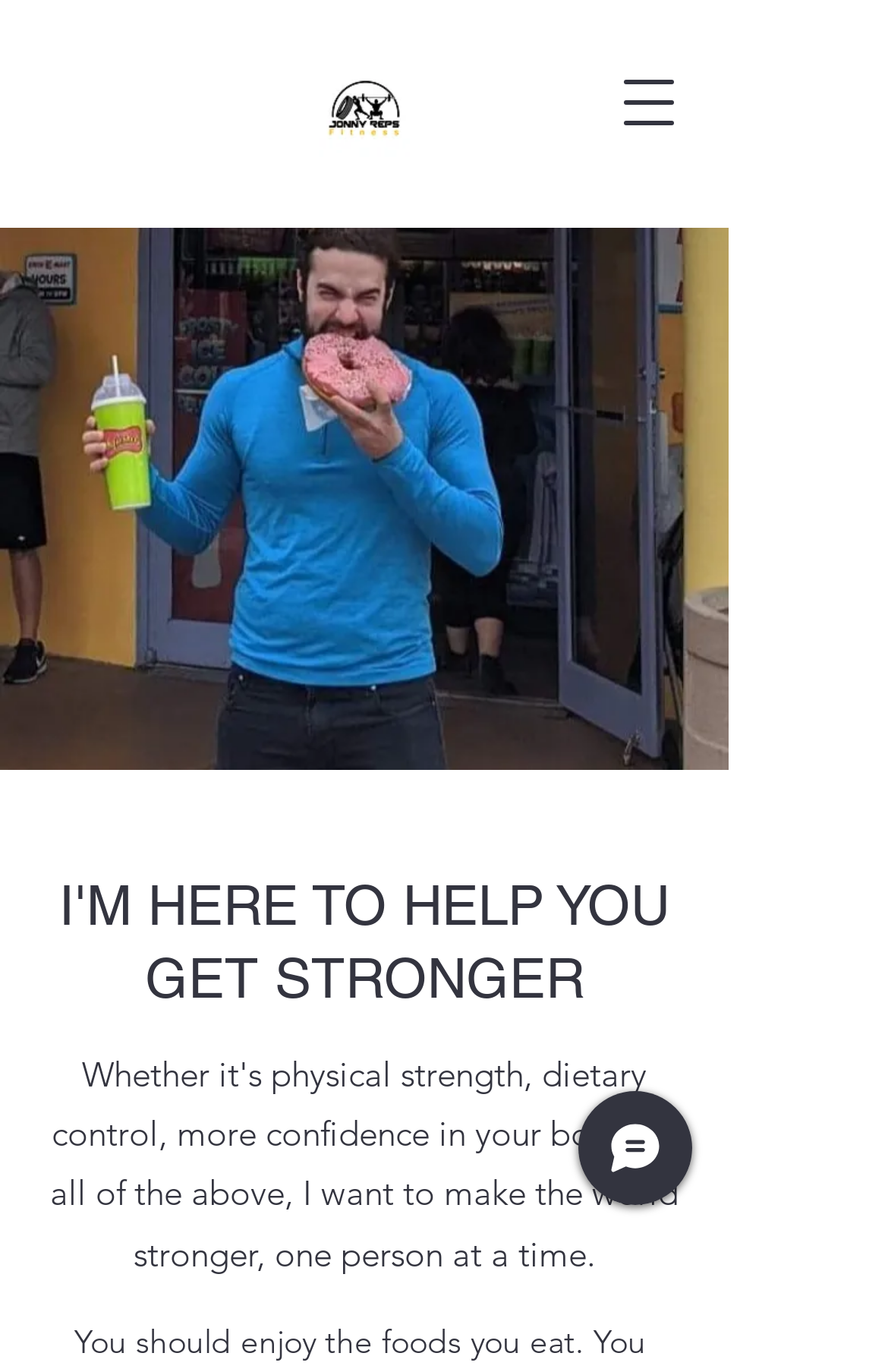Locate the bounding box of the user interface element based on this description: "aria-label="Open navigation menu"".

[0.679, 0.042, 0.782, 0.108]